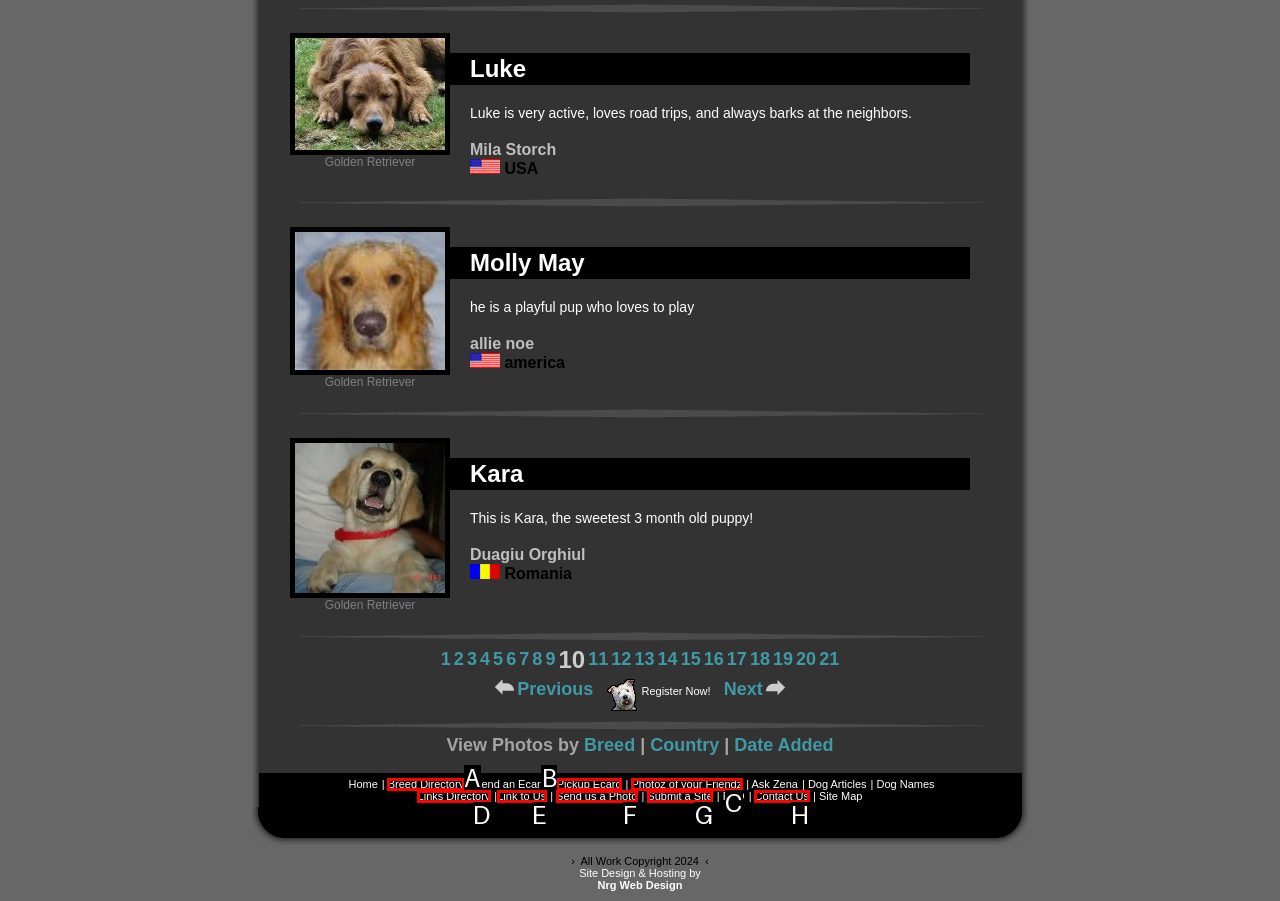Determine which option fits the following description: Photoz of your Friendz
Answer with the corresponding option's letter directly.

C